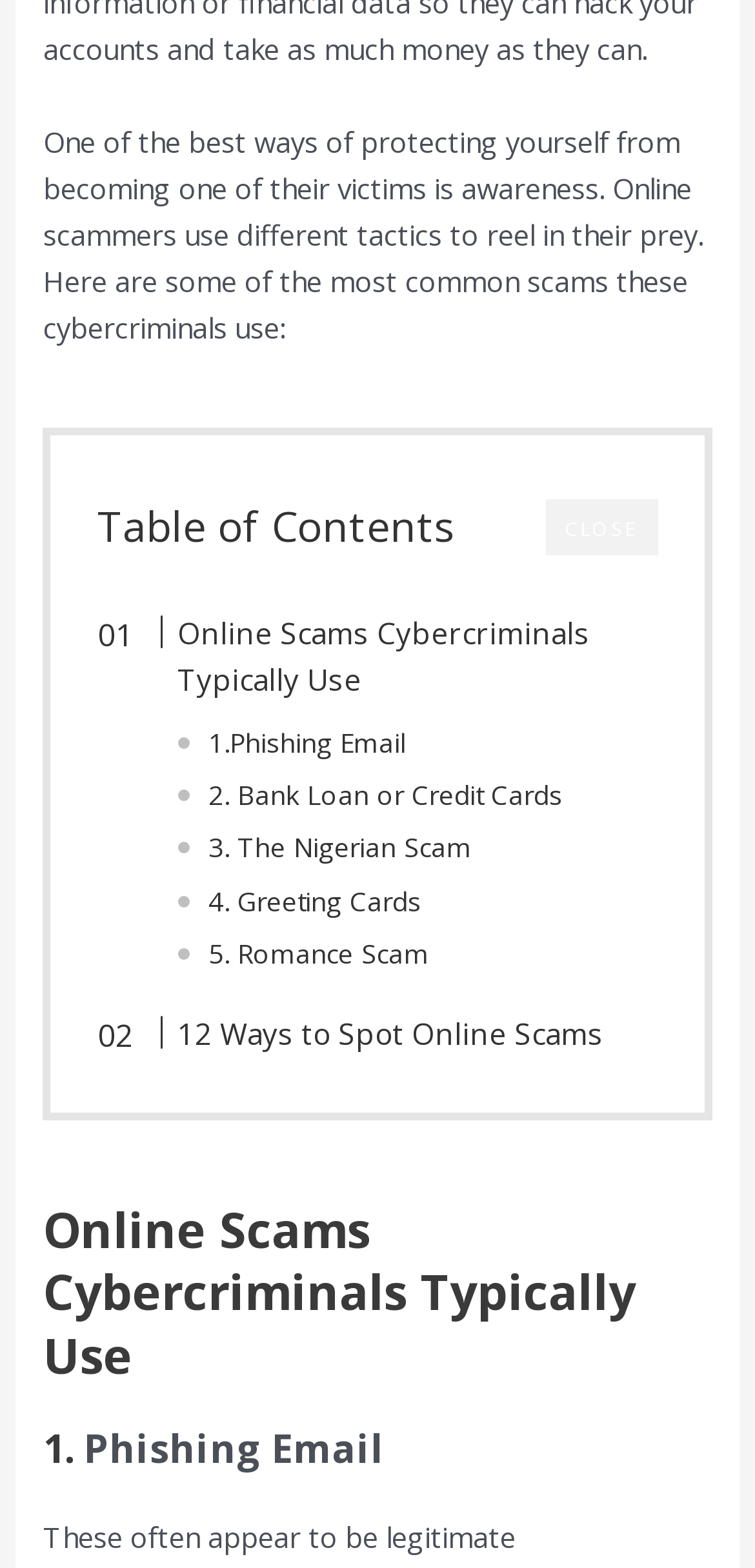Determine the bounding box coordinates for the clickable element to execute this instruction: "learn about phishing email". Provide the coordinates as four float numbers between 0 and 1, i.e., [left, top, right, bottom].

[0.304, 0.46, 0.538, 0.487]